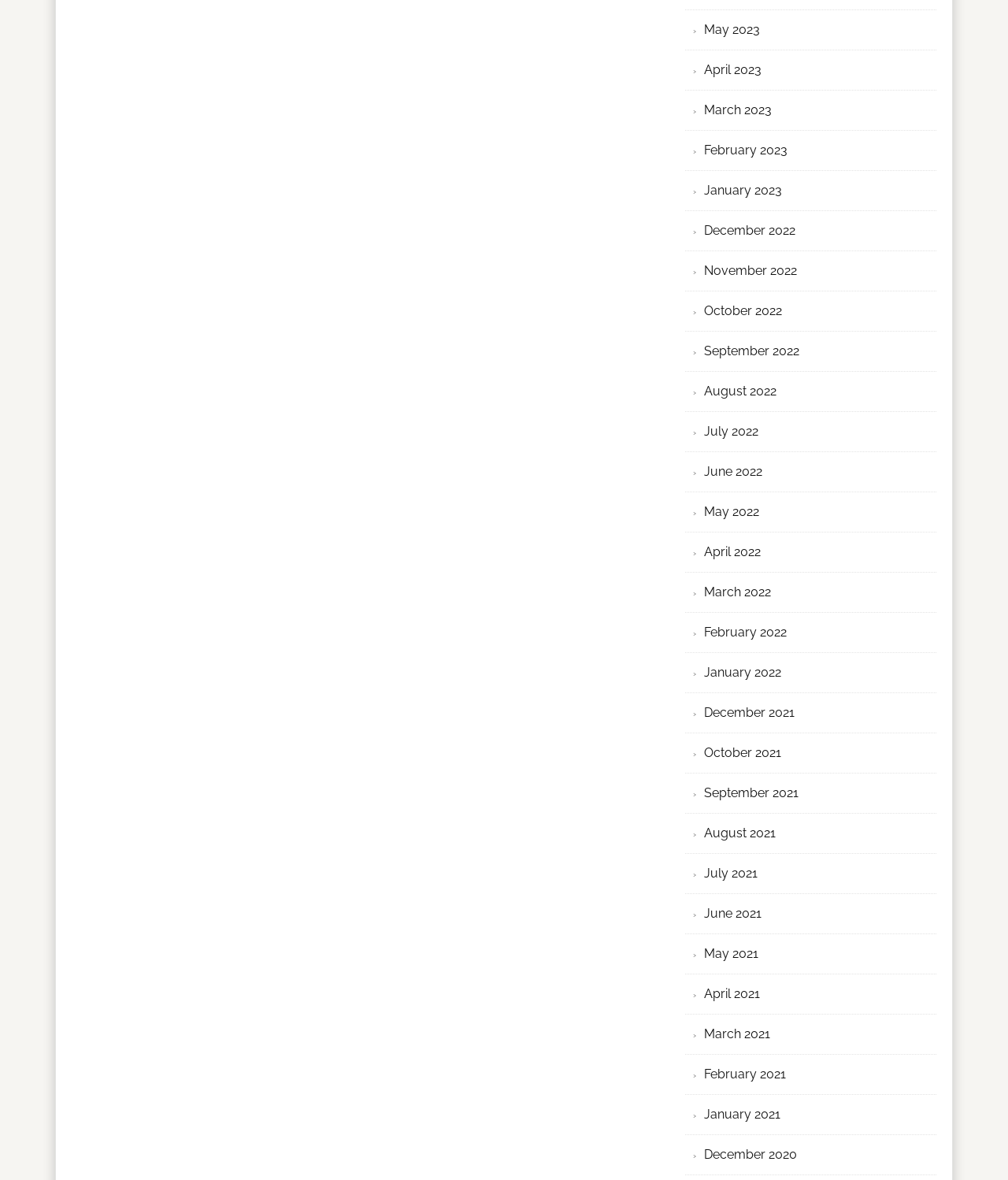Give the bounding box coordinates for this UI element: "May 2022". The coordinates should be four float numbers between 0 and 1, arranged as [left, top, right, bottom].

[0.698, 0.427, 0.753, 0.44]